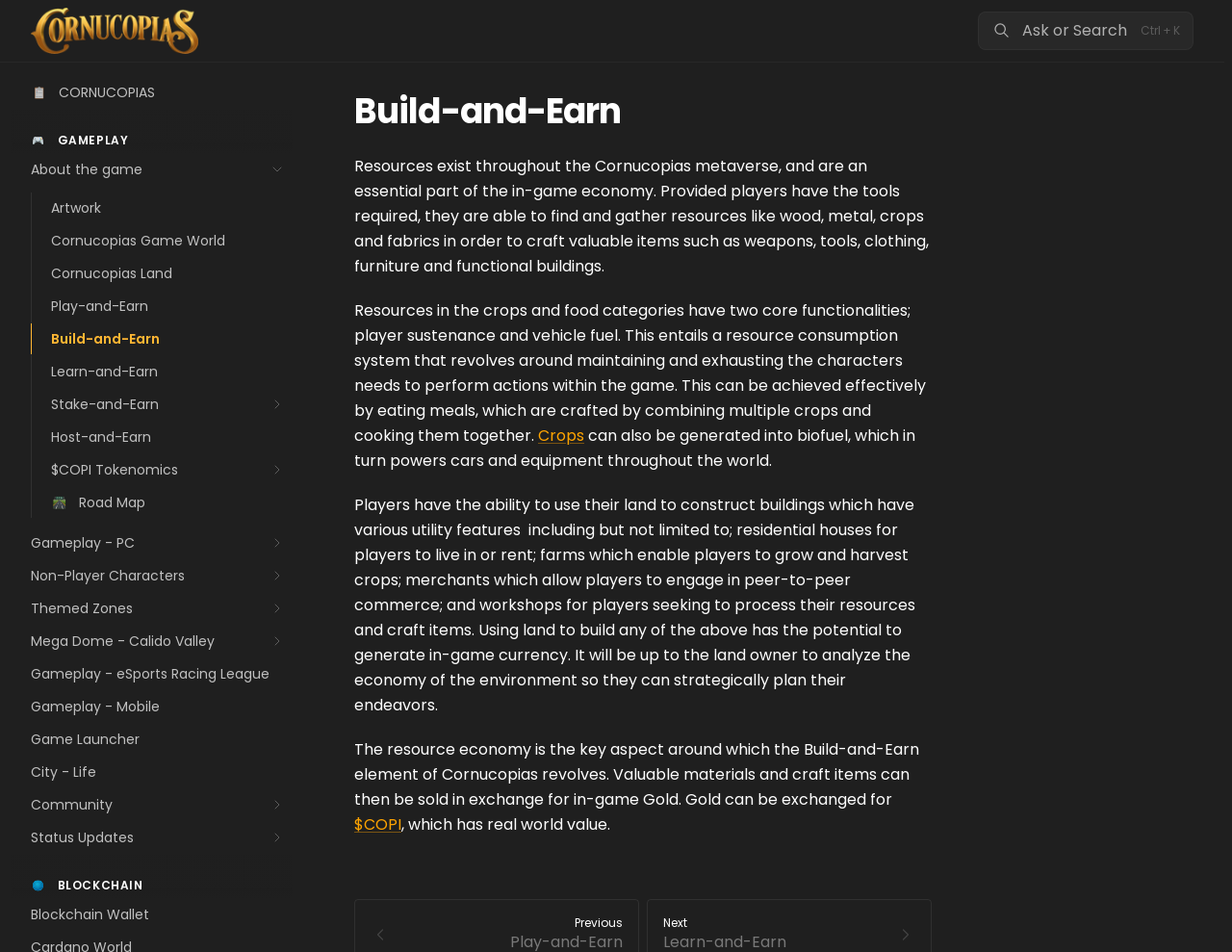Refer to the image and answer the question with as much detail as possible: What is the real-world value of in-game Gold?

According to the webpage, in-game Gold can be exchanged for $COPI, which has real-world value. This suggests that players can earn real money by playing the game and accumulating Gold.